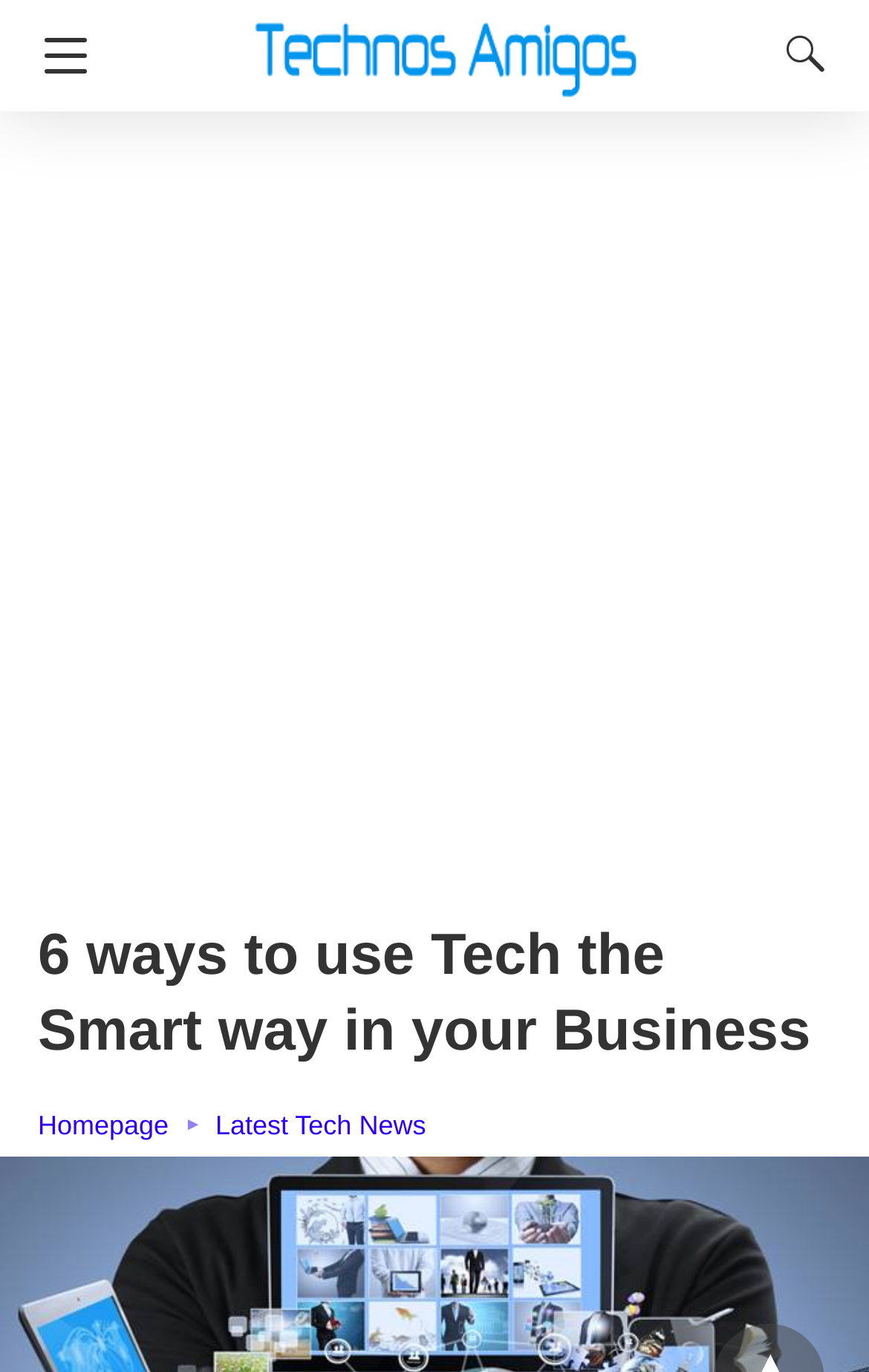Please find and generate the text of the main heading on the webpage.

6 ways to use Tech the Smart way in your Business